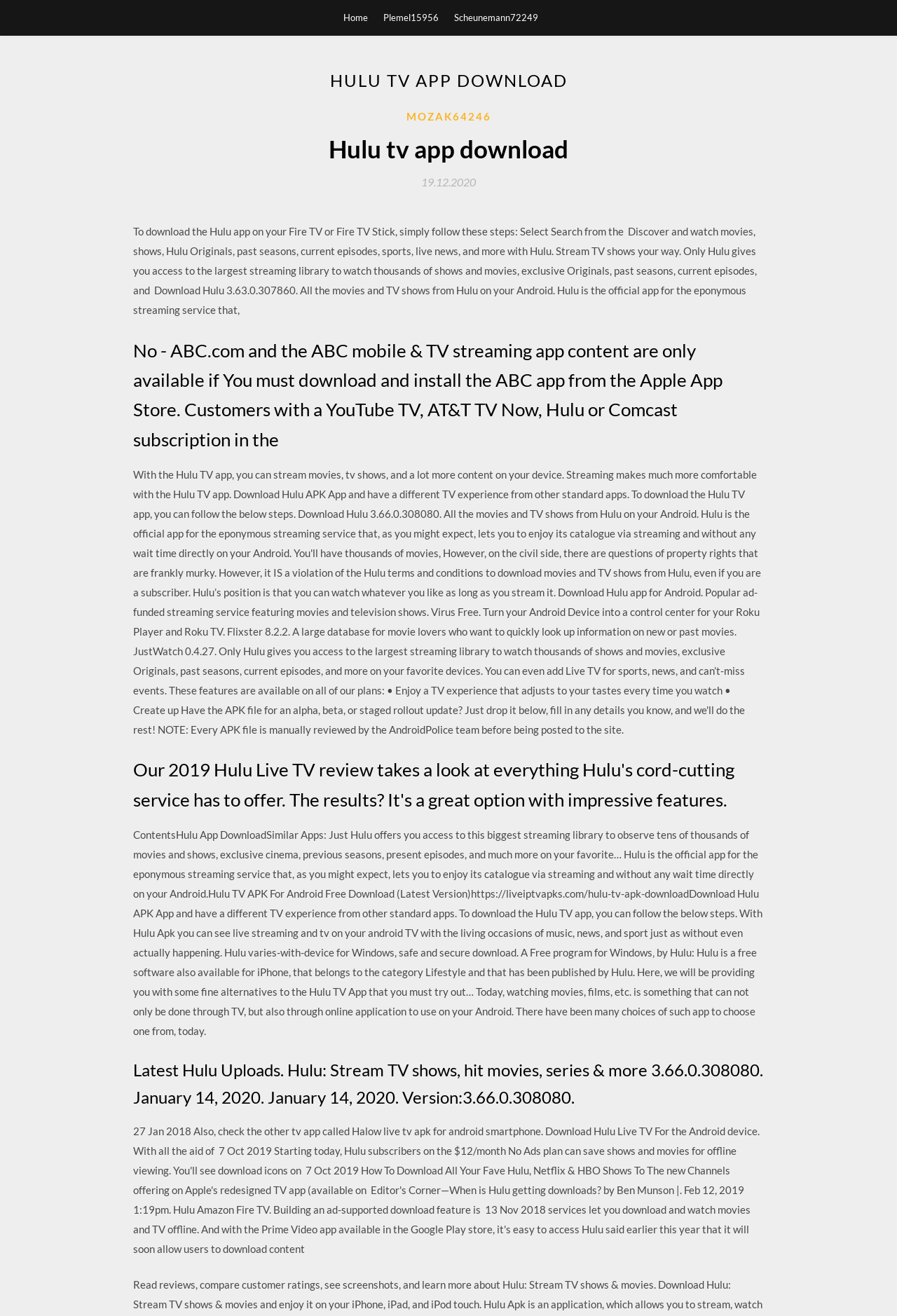Respond to the following query with just one word or a short phrase: 
How can users download the Hulu app?

Follow the steps on the webpage